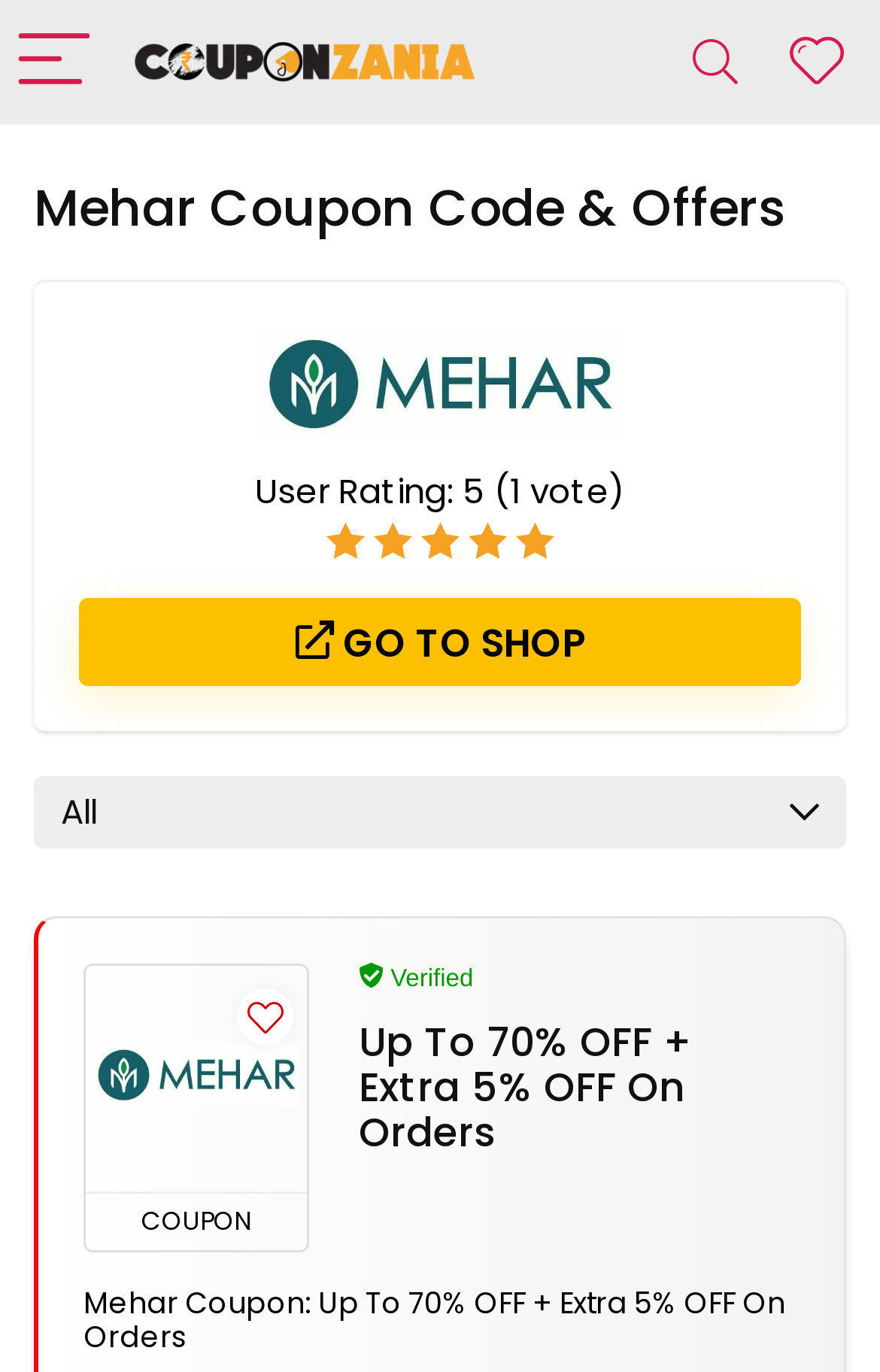Offer a meticulous description of the webpage's structure and content.

The webpage is about Mehar Coupon Code and Offers, with a focus on ethnic wear for women. At the top left corner, there is a "Menu" button accompanied by a small image. Next to it, there is a larger image with the text "CouponZania". On the top right corner, there is a "Search" button and a "Wishlist" link.

Below the top navigation, there is a heading that reads "Mehar Coupon Code & Offers" in a prominent font. Next to it, there is a large image of "Mehar". Underneath, there is a section displaying user ratings, with the text "User Rating:" followed by a rating of "5" and the number of votes in parentheses.

A prominent call-to-action button "GO TO SHOP" is located in the middle of the page, with an arrow icon. Below it, there are several coupon offers listed. The first offer is "Mehar Coupon: Up To 70% OFF + Extra 5% OFF On Orders", accompanied by a small image and a "COUPON" label. The offer is verified, as indicated by a "Verified" label. There is also a heading that summarizes the offer, and a link to redeem the coupon.

The webpage has a total of 5 images, 4 buttons, 5 links, and 7 static text elements. The layout is organized, with clear headings and concise text, making it easy to navigate and find relevant information.